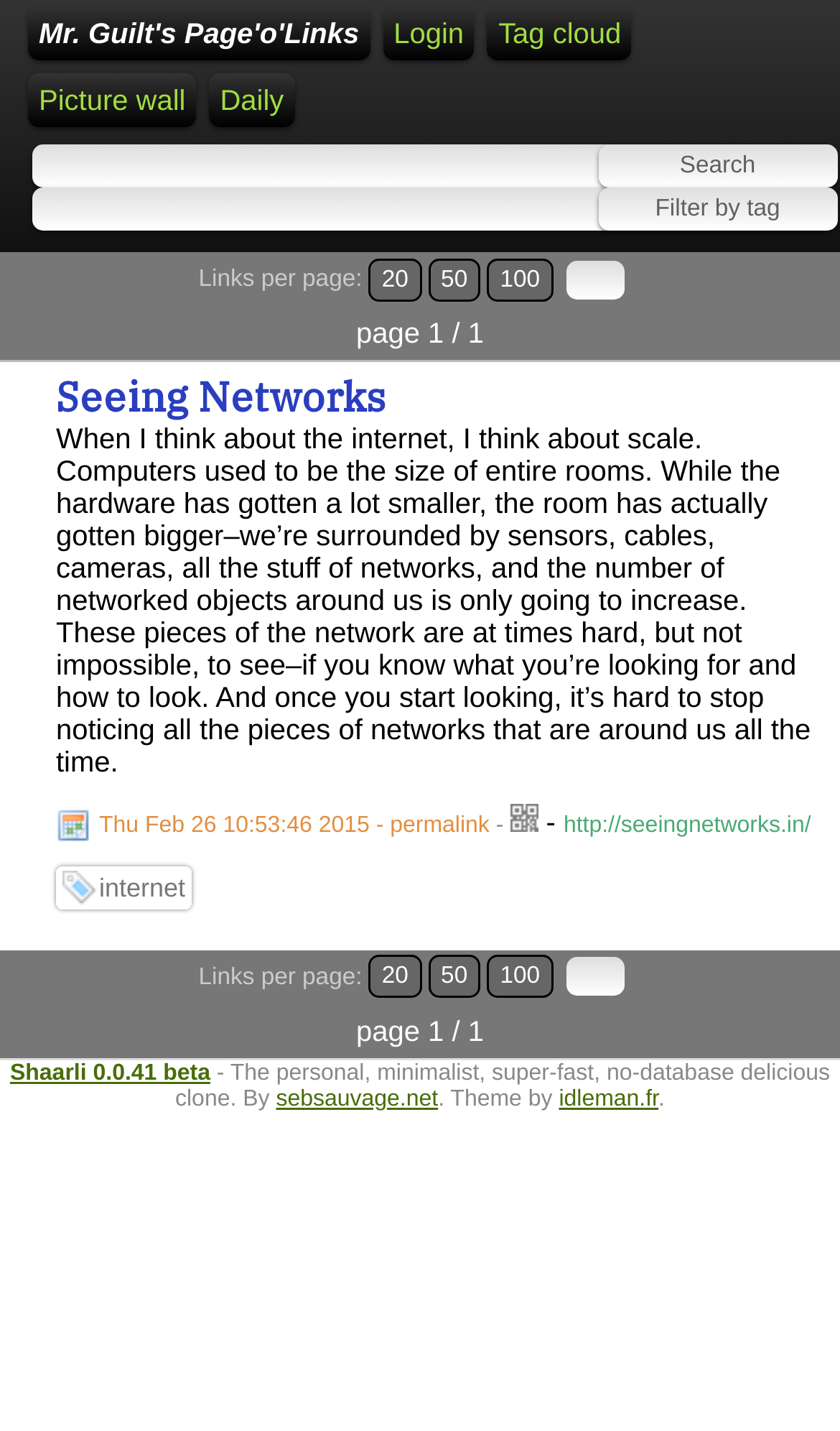From the webpage screenshot, predict the bounding box coordinates (top-left x, top-left y, bottom-right x, bottom-right y) for the UI element described here: Seeing Networks

[0.067, 0.259, 0.462, 0.295]